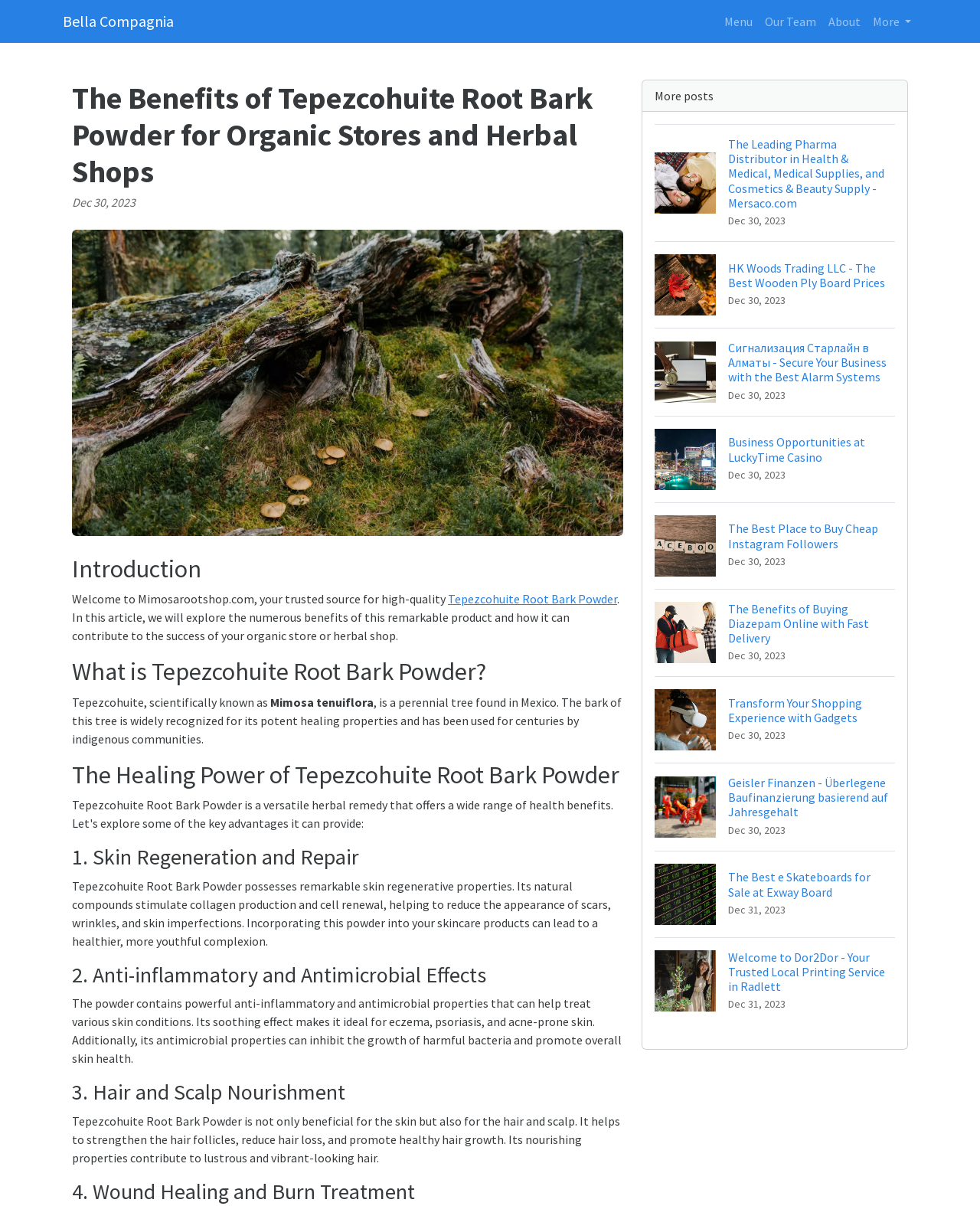Determine the bounding box coordinates for the clickable element to execute this instruction: "Read the 'Introduction' section". Provide the coordinates as four float numbers between 0 and 1, i.e., [left, top, right, bottom].

[0.073, 0.46, 0.636, 0.484]